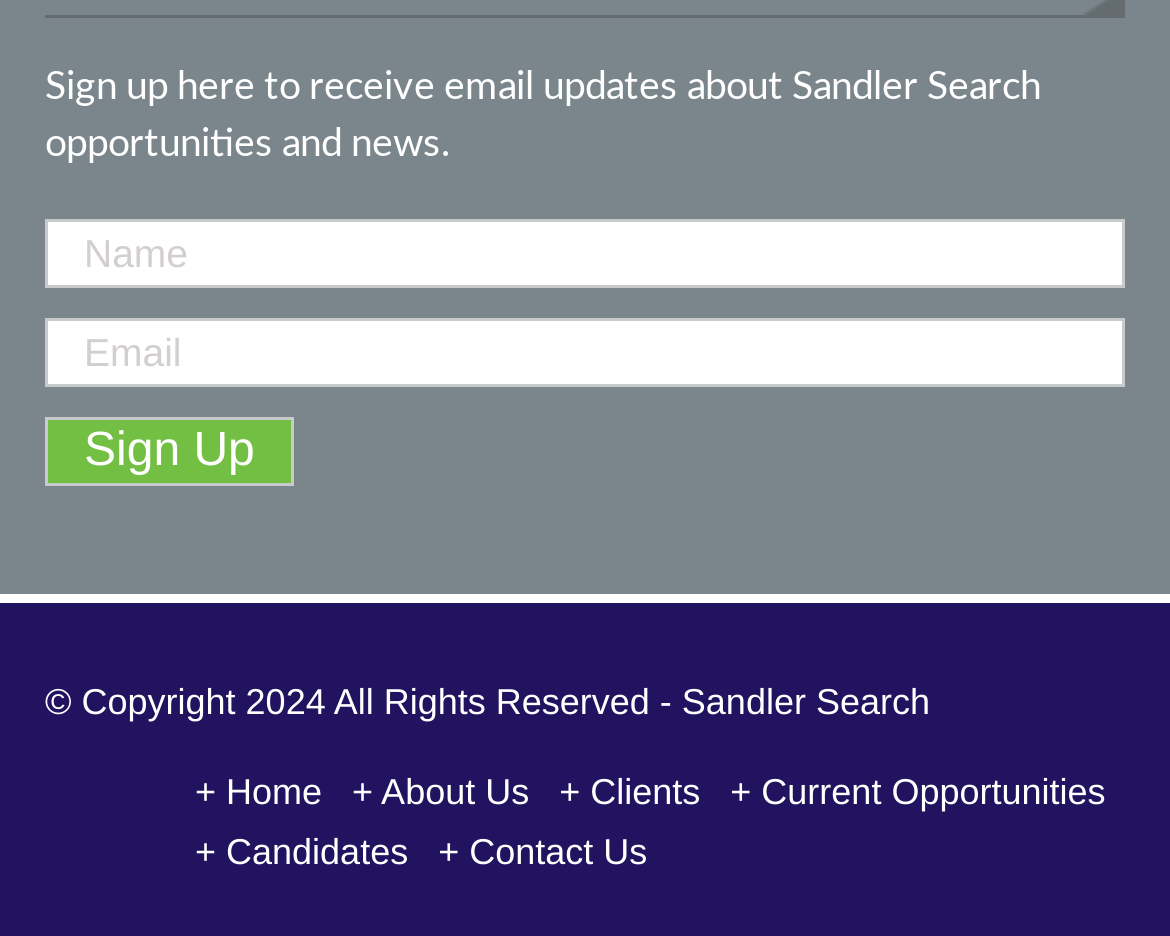Examine the screenshot and answer the question in as much detail as possible: How many links are there in the footer?

The footer section of the webpage contains six links: 'Home', 'About Us', 'Clients', 'Current Opportunities', 'Candidates', and 'Contact Us'. These links are arranged horizontally and are located at the bottom of the webpage.